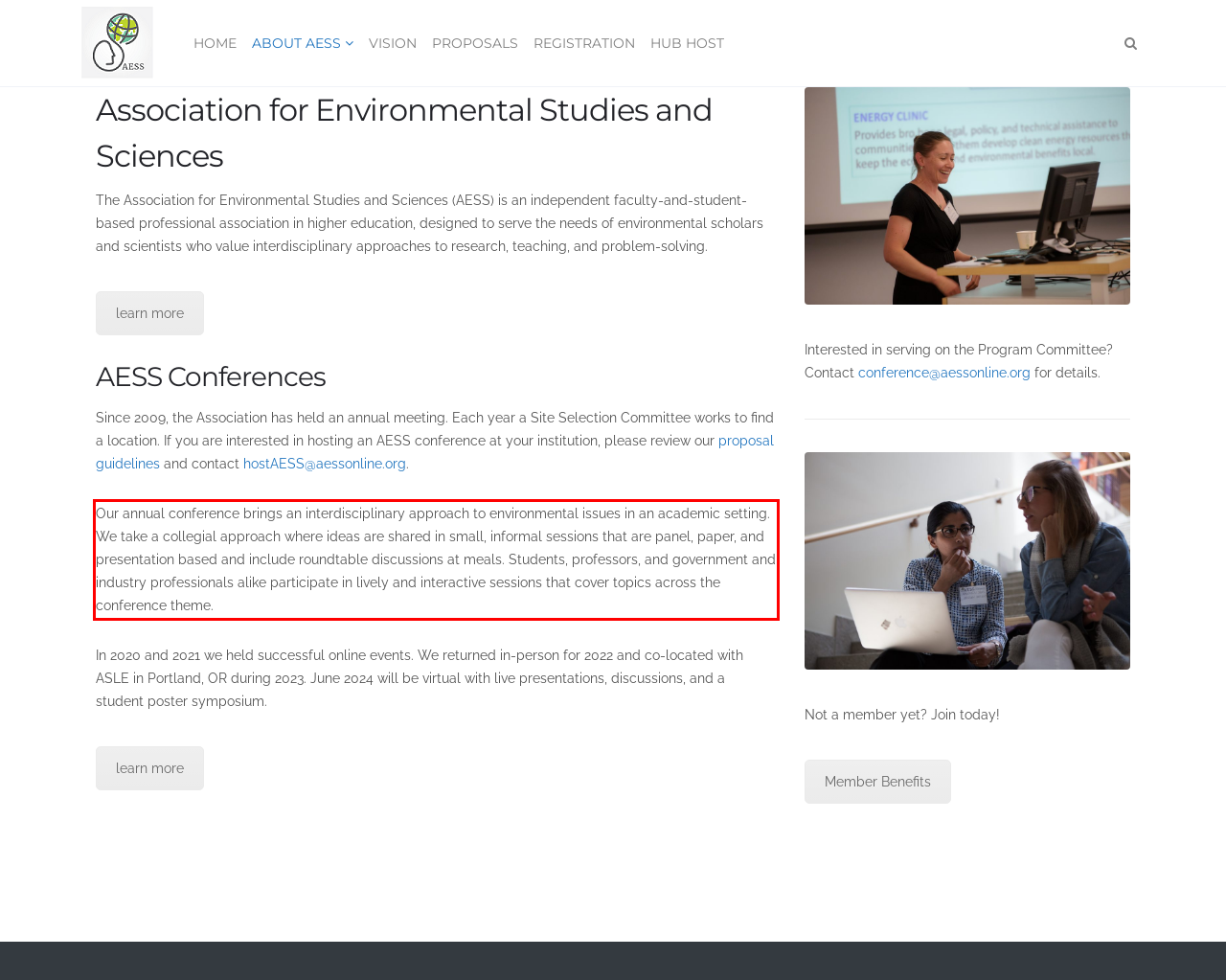Given a screenshot of a webpage, locate the red bounding box and extract the text it encloses.

Our annual conference brings an interdisciplinary approach to environmental issues in an academic setting. We take a collegial approach where ideas are shared in small, informal sessions that are panel, paper, and presentation based and include roundtable discussions at meals. Students, professors, and government and industry professionals alike participate in lively and interactive sessions that cover topics across the conference theme.